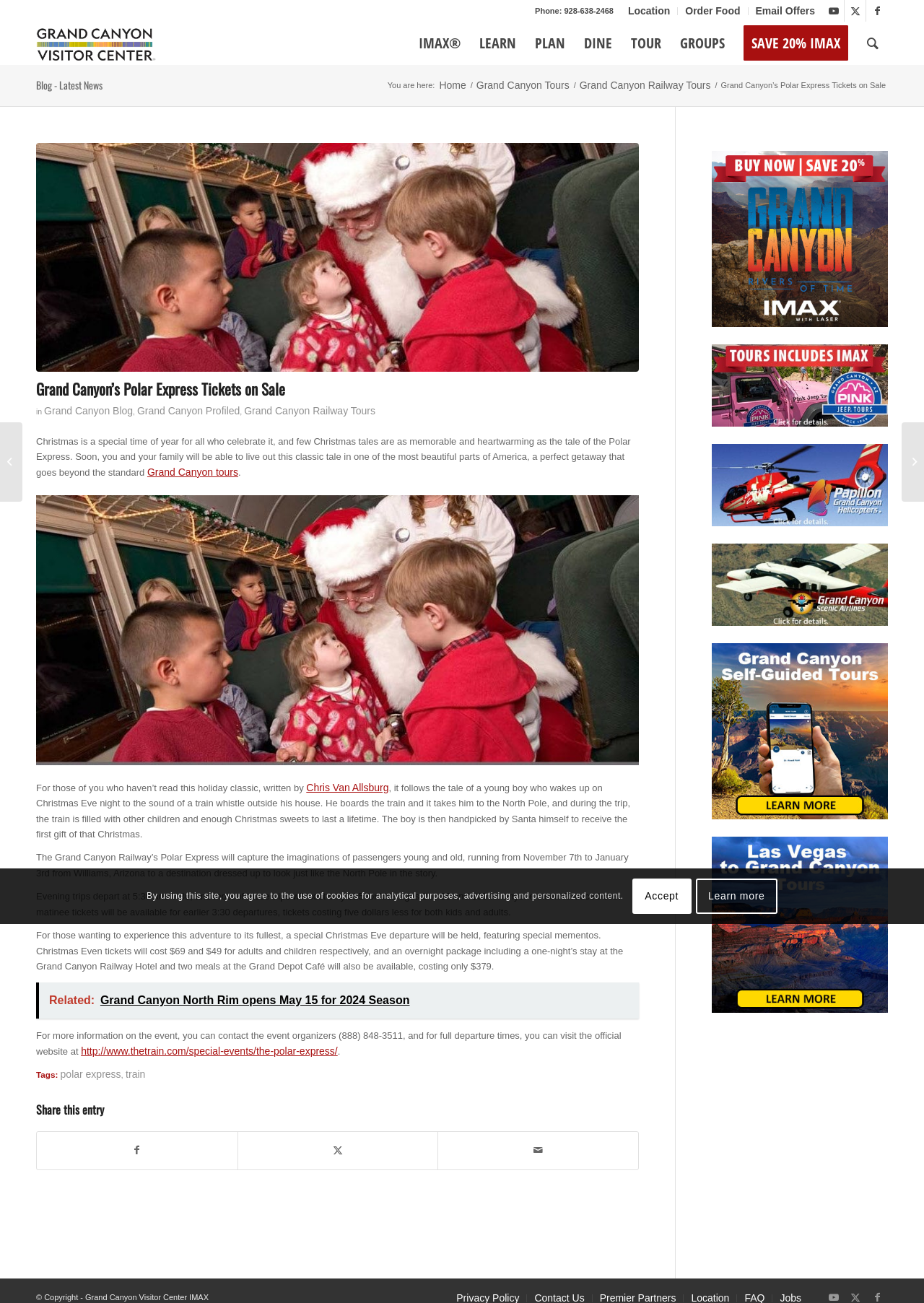Find the bounding box coordinates for the element that must be clicked to complete the instruction: "Read the 'Grand Canyon Blog'". The coordinates should be four float numbers between 0 and 1, indicated as [left, top, right, bottom].

[0.048, 0.311, 0.144, 0.32]